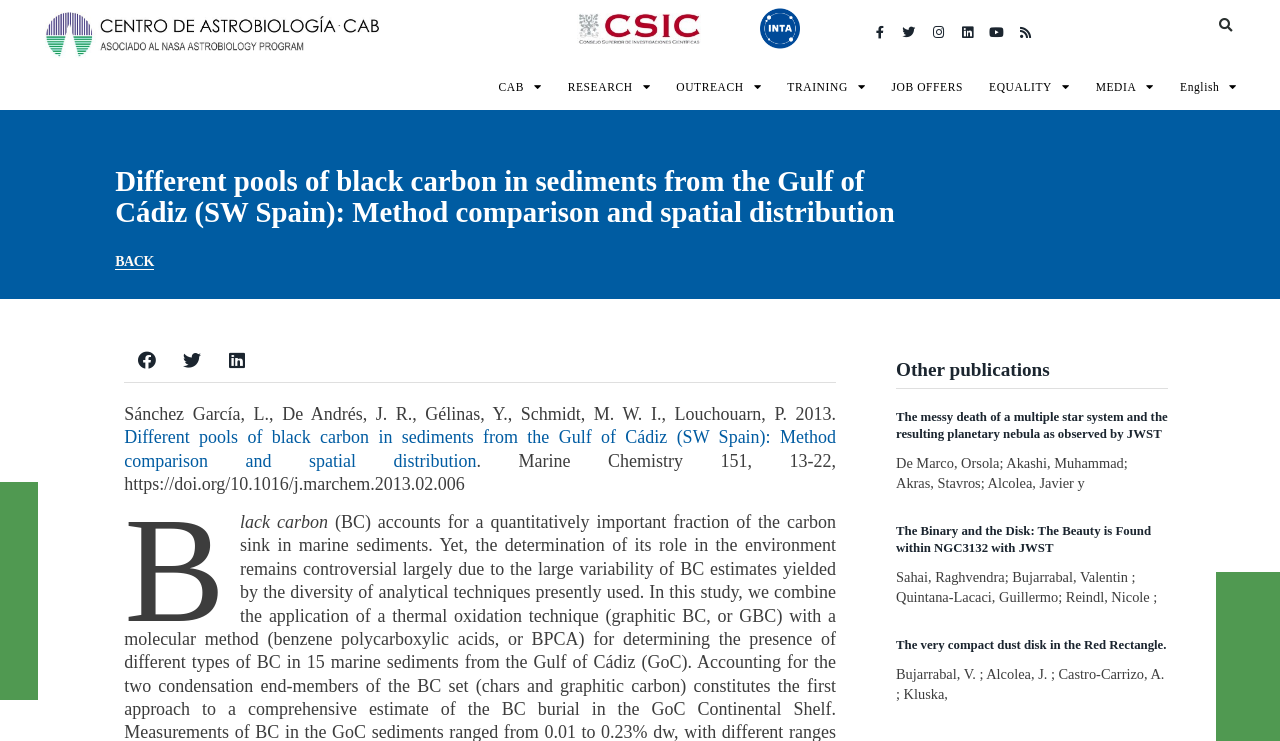Locate the bounding box coordinates of the clickable region to complete the following instruction: "Go to the 'RESEARCH' page."

[0.433, 0.086, 0.518, 0.149]